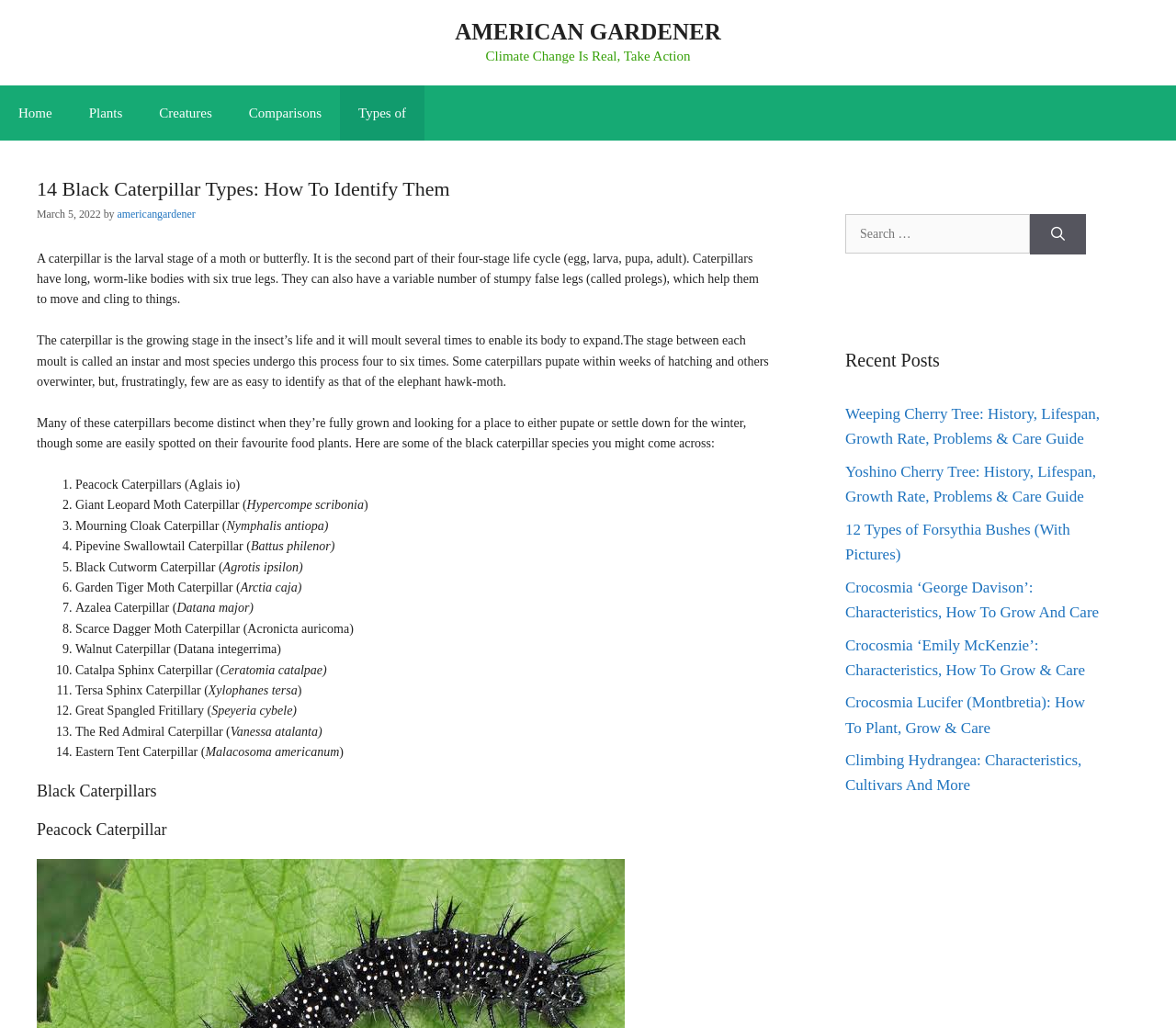Identify the bounding box coordinates for the region of the element that should be clicked to carry out the instruction: "View the 'Weeping Cherry Tree: History, Lifespan, Growth Rate, Problems & Care Guide' post". The bounding box coordinates should be four float numbers between 0 and 1, i.e., [left, top, right, bottom].

[0.719, 0.394, 0.935, 0.435]